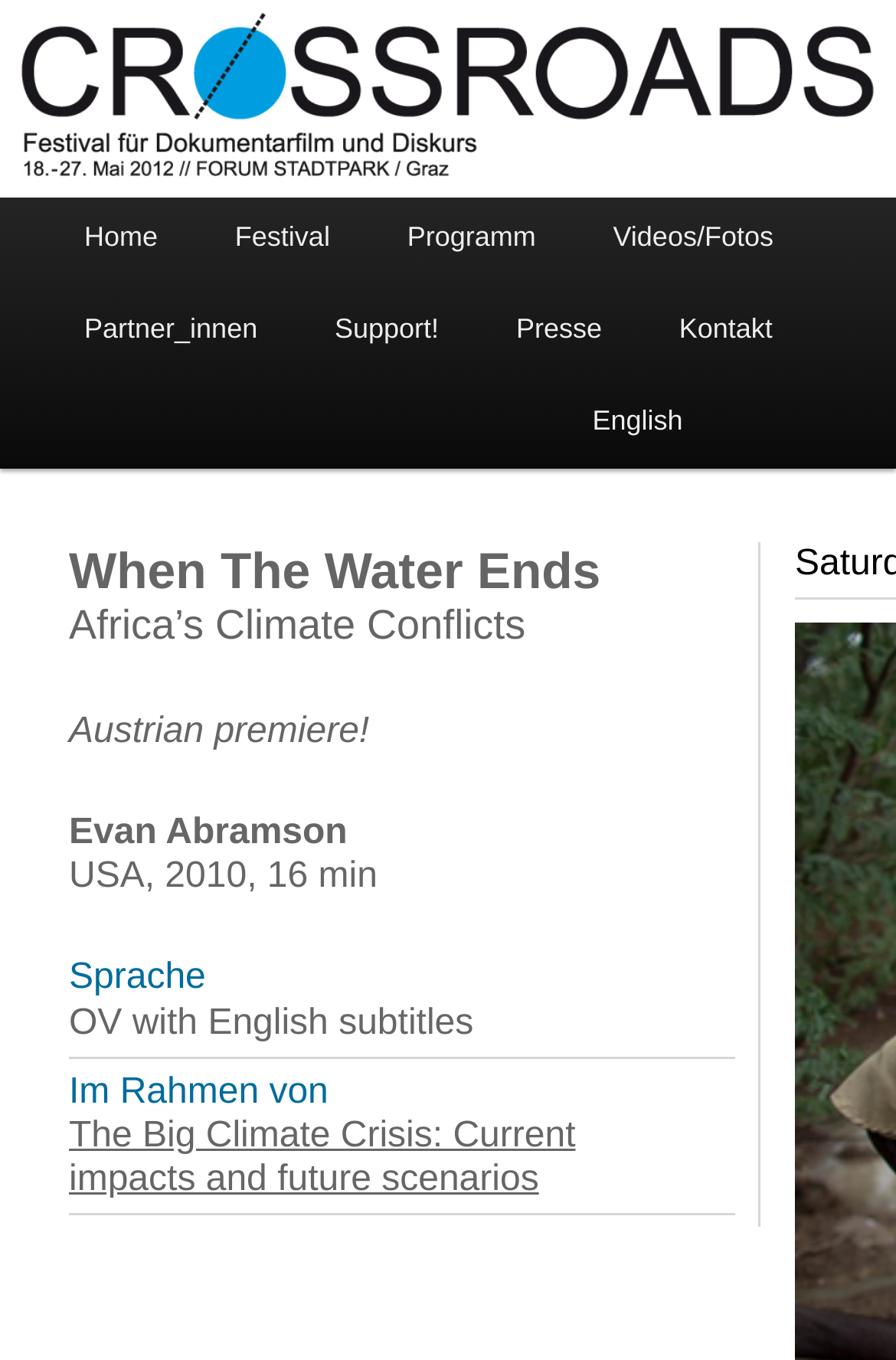Create an elaborate caption that covers all aspects of the webpage.

The webpage is about the Crossroads Festival Graz, a festival for documentary film and discourse taking place in Graz, Austria. At the top, there is a heading with the festival's name, followed by a link to the festival's page. Below this, there is a brief description of the festival.

On the left side, there is a main menu with links to different sections of the website, including "Home", "Festival", "Programm", "Videos/Fotos", "Partner_innen", "Support!", "Presse", and "Kontakt". These links are arranged horizontally, with "Home" at the top left and "Kontakt" at the bottom left.

To the right of the main menu, there is a large image that spans the width of the page. Above this image, there are two links to skip to primary or secondary content.

In the main content area, there is a section dedicated to the film "When The Water Ends", which is having its Austrian premiere at the festival. This section includes several headings, including the film's title and a description of its topic, "Africa's Climate Conflicts". There are also several lines of static text providing information about the film, including its director, runtime, and language. Below this, there is a link to another film, "The Big Climate Crisis: Current impacts and future scenarios".

At the bottom right of the page, there is a link to switch the language to English.